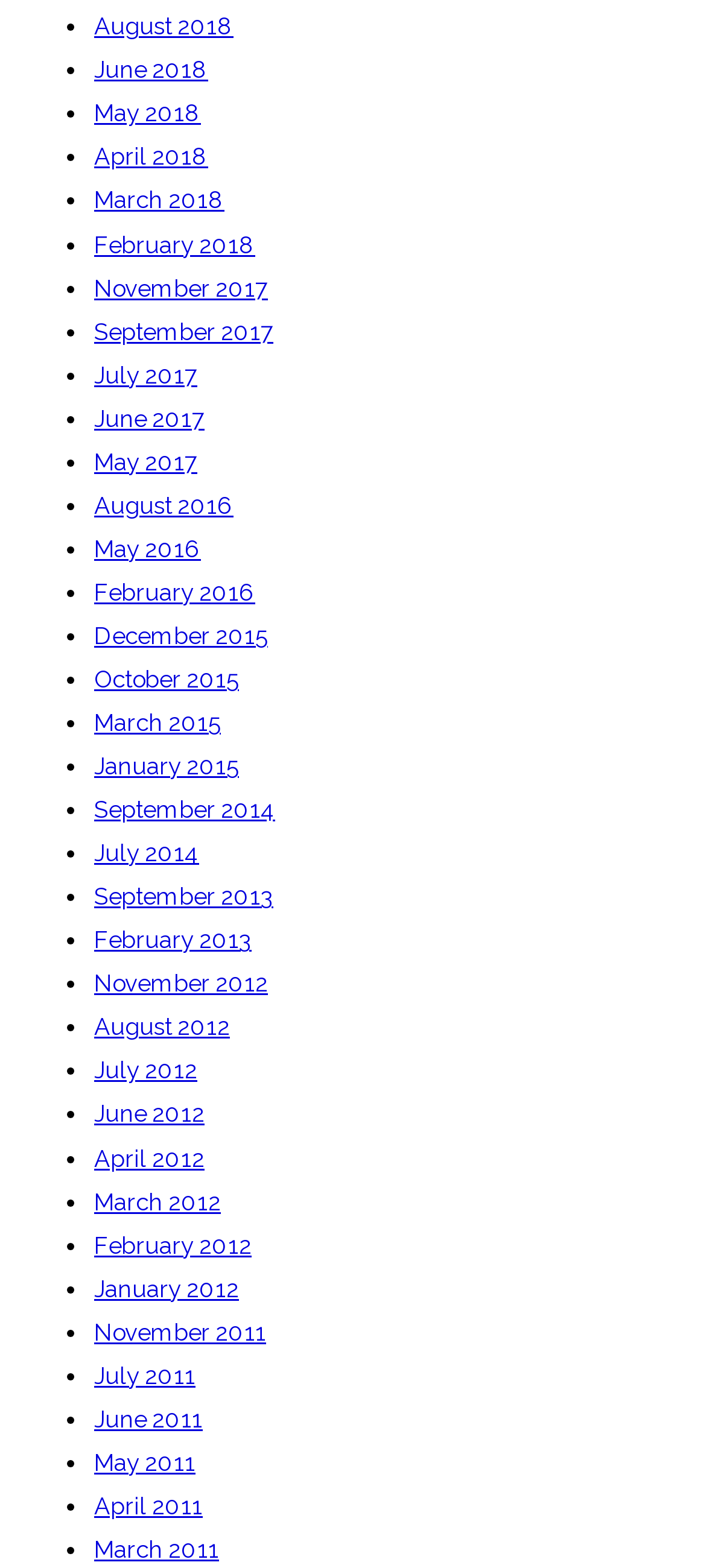Please identify the bounding box coordinates of the region to click in order to complete the task: "Follow Earwolf on Instagram". The coordinates must be four float numbers between 0 and 1, specified as [left, top, right, bottom].

None